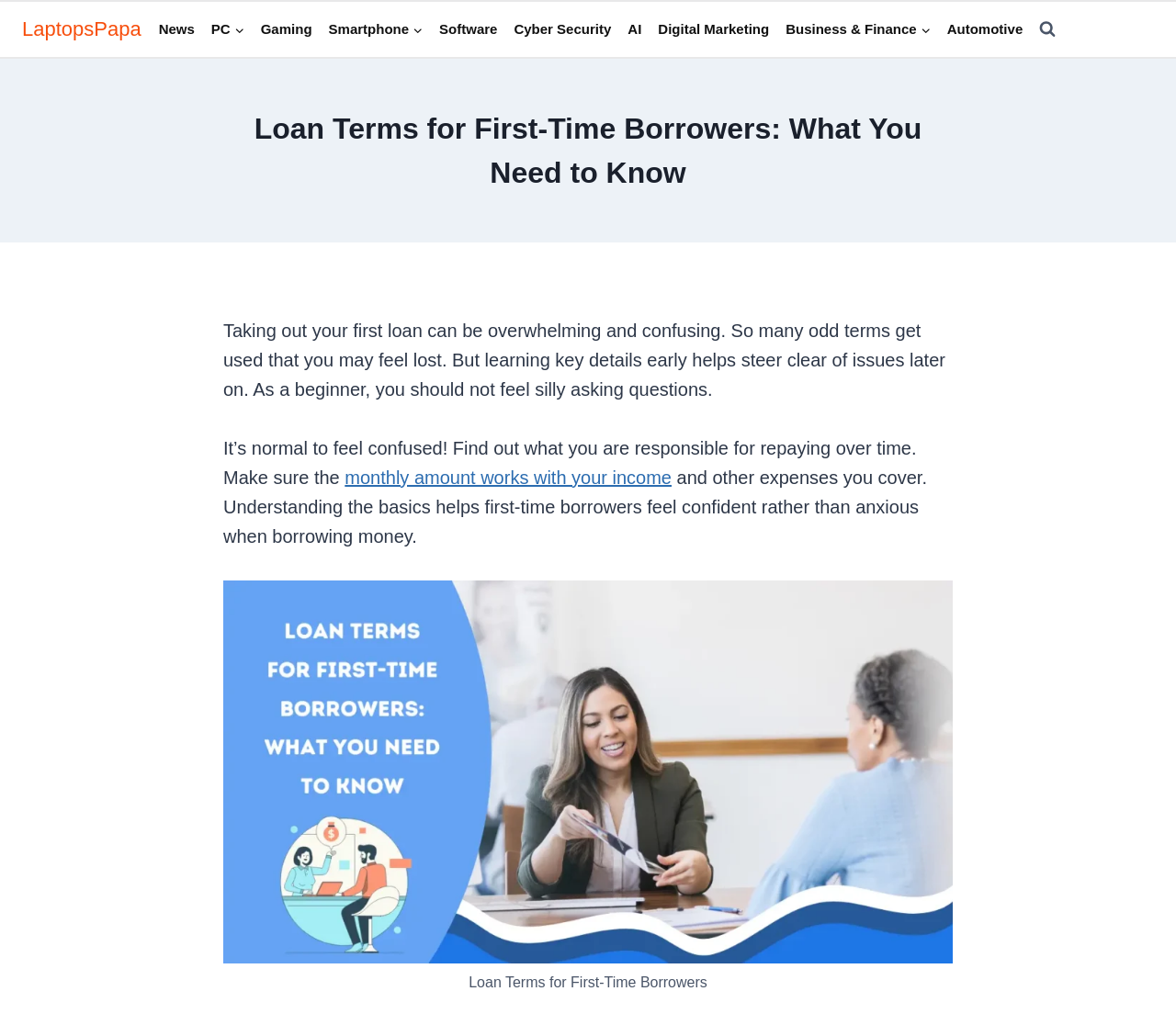Please answer the following question using a single word or phrase: 
What should first-time borrowers consider when borrowing money?

Income and expenses